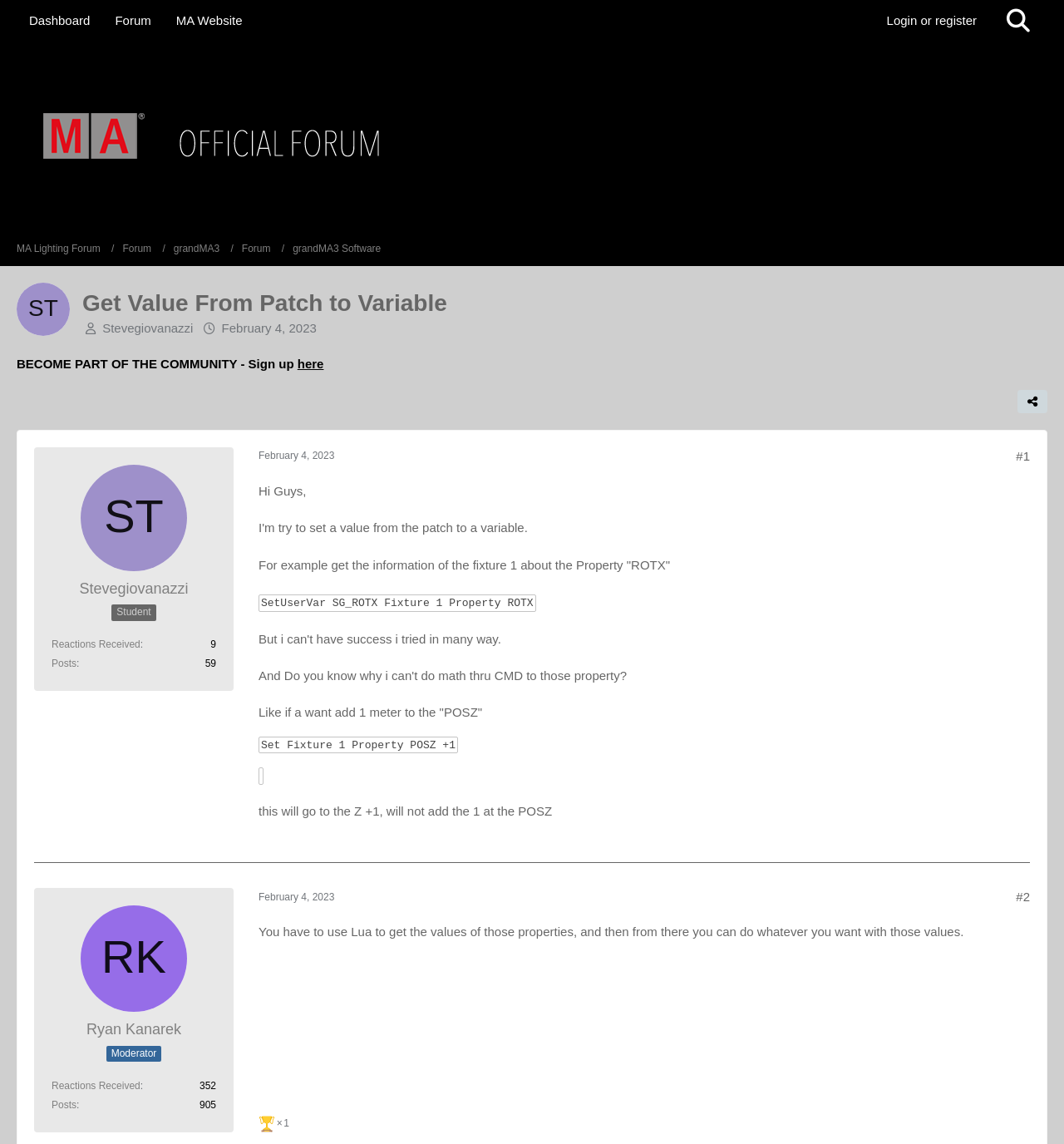What is the timestamp of the second post?
Could you answer the question in a detailed manner, providing as much information as possible?

I looked at the second post and found the timestamp 'February 4, 2023 at 4:42 PM' below the post's content.